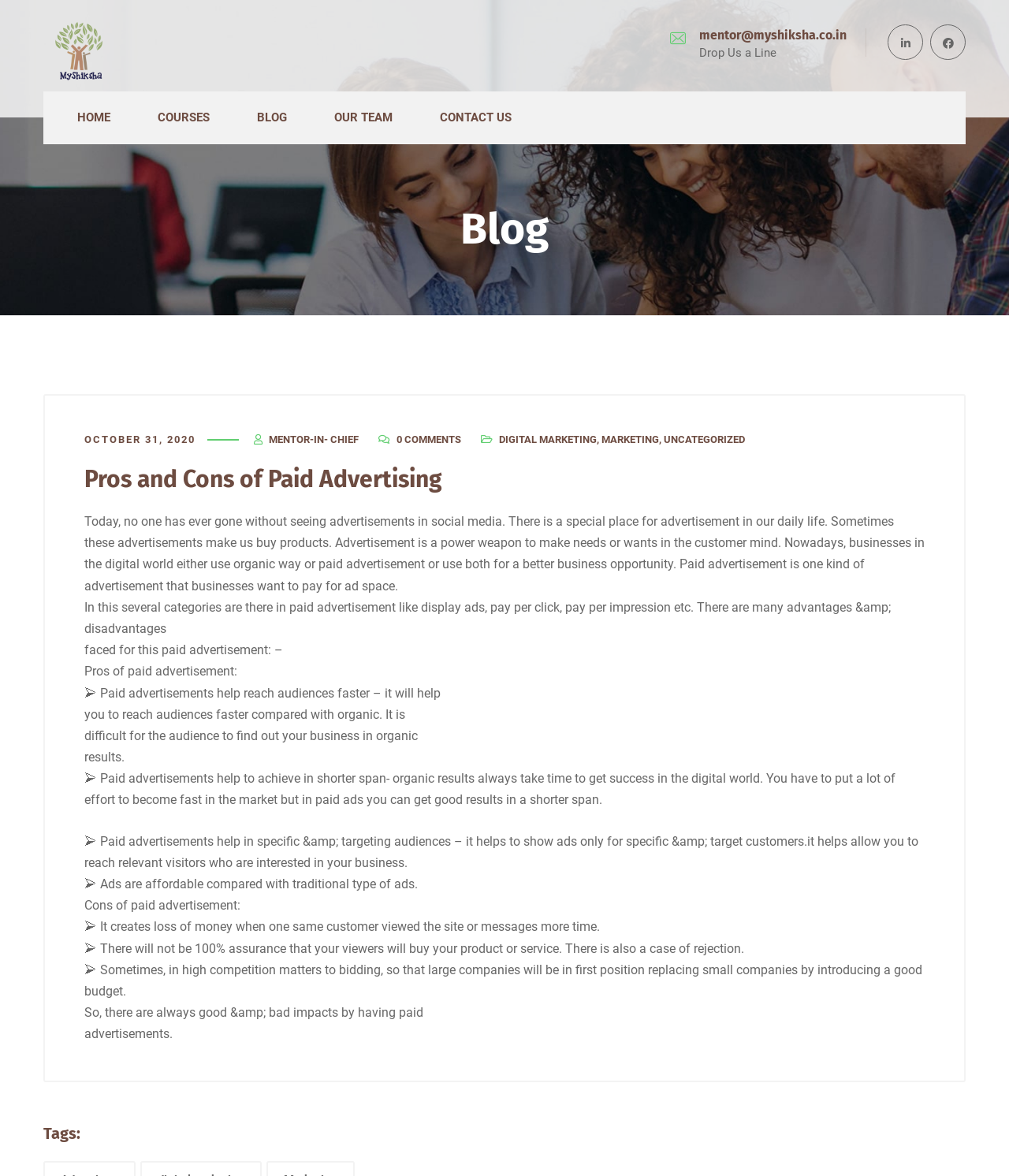Please identify the bounding box coordinates of the area that needs to be clicked to follow this instruction: "Share on facebook".

None